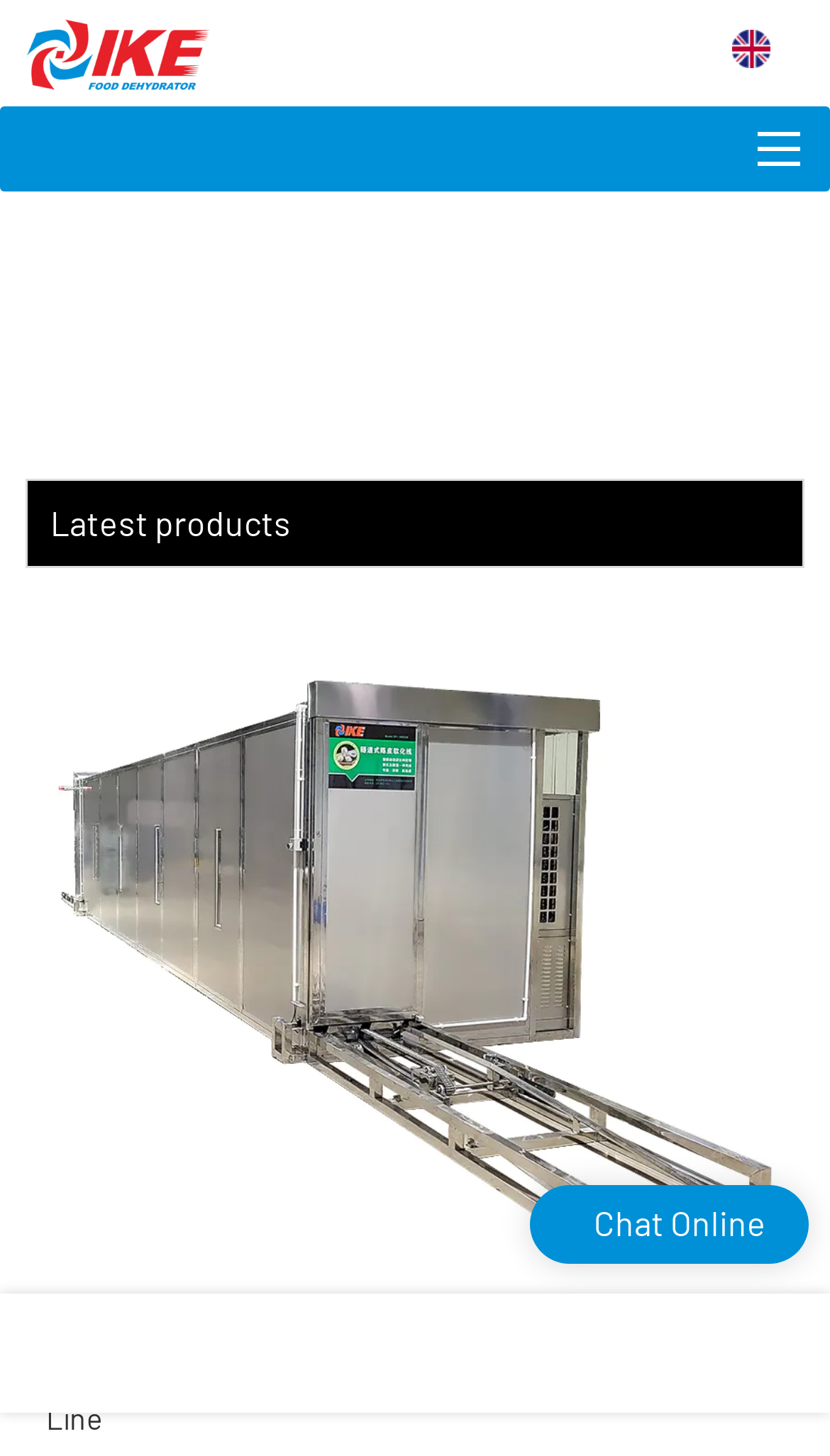Respond with a single word or short phrase to the following question: 
How many links are at the bottom of the page?

4